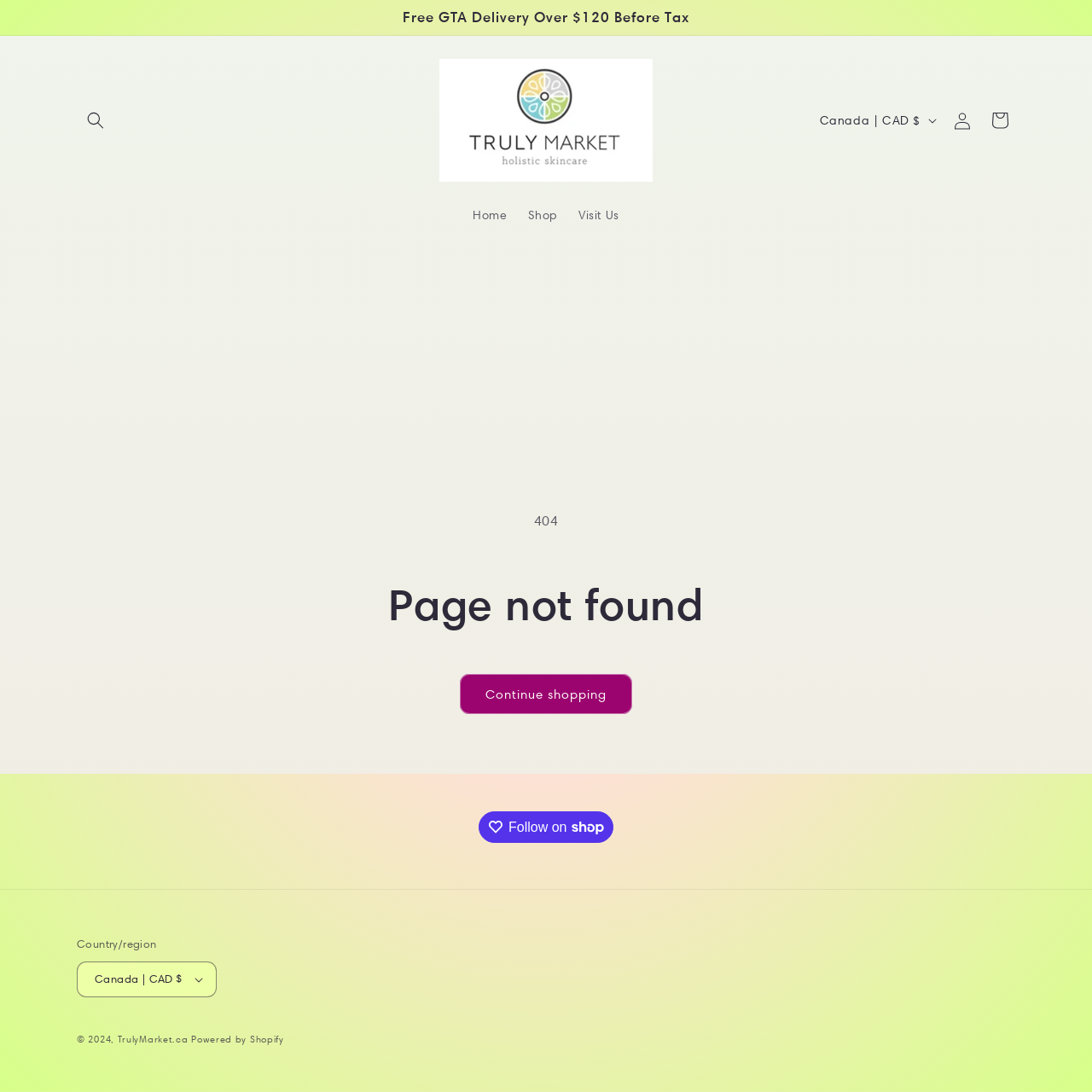Please find the bounding box coordinates (top-left x, top-left y, bottom-right x, bottom-right y) in the screenshot for the UI element described as follows: Canada | CAD $

[0.07, 0.88, 0.198, 0.913]